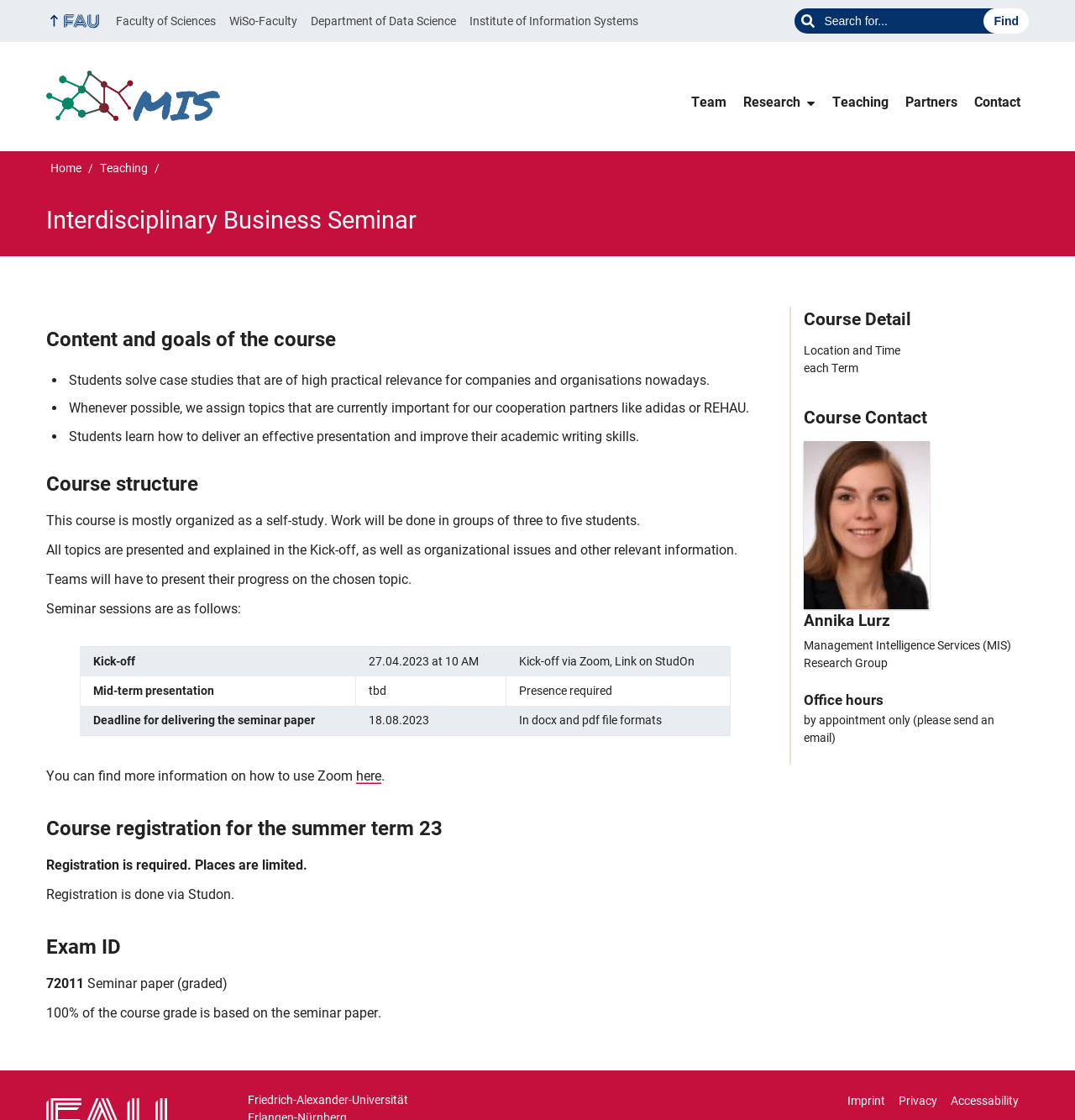Identify the bounding box coordinates for the element that needs to be clicked to fulfill this instruction: "Contact Annika Lurz". Provide the coordinates in the format of four float numbers between 0 and 1: [left, top, right, bottom].

[0.748, 0.541, 0.828, 0.562]